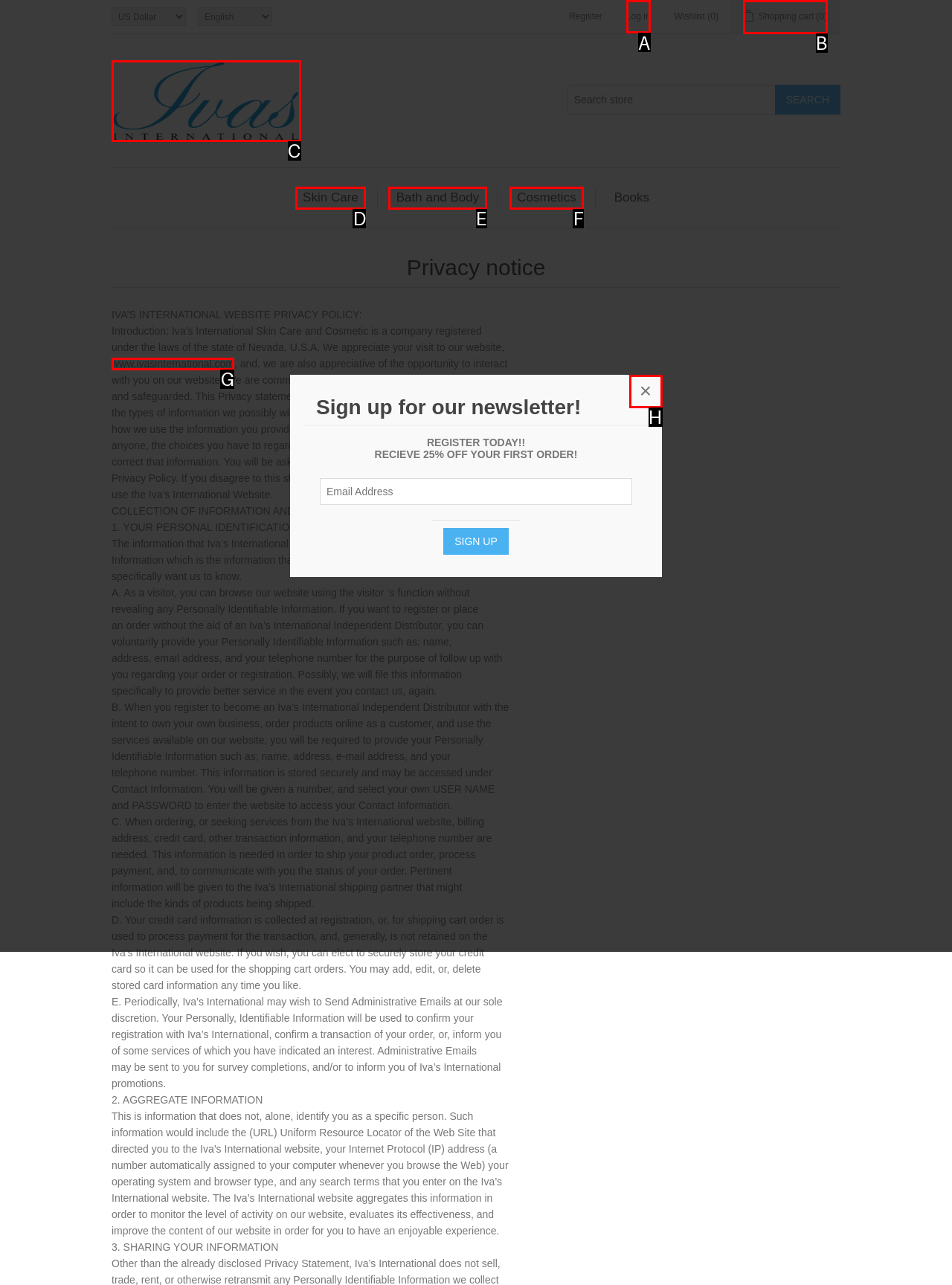Provide the letter of the HTML element that you need to click on to perform the task: Log in.
Answer with the letter corresponding to the correct option.

A